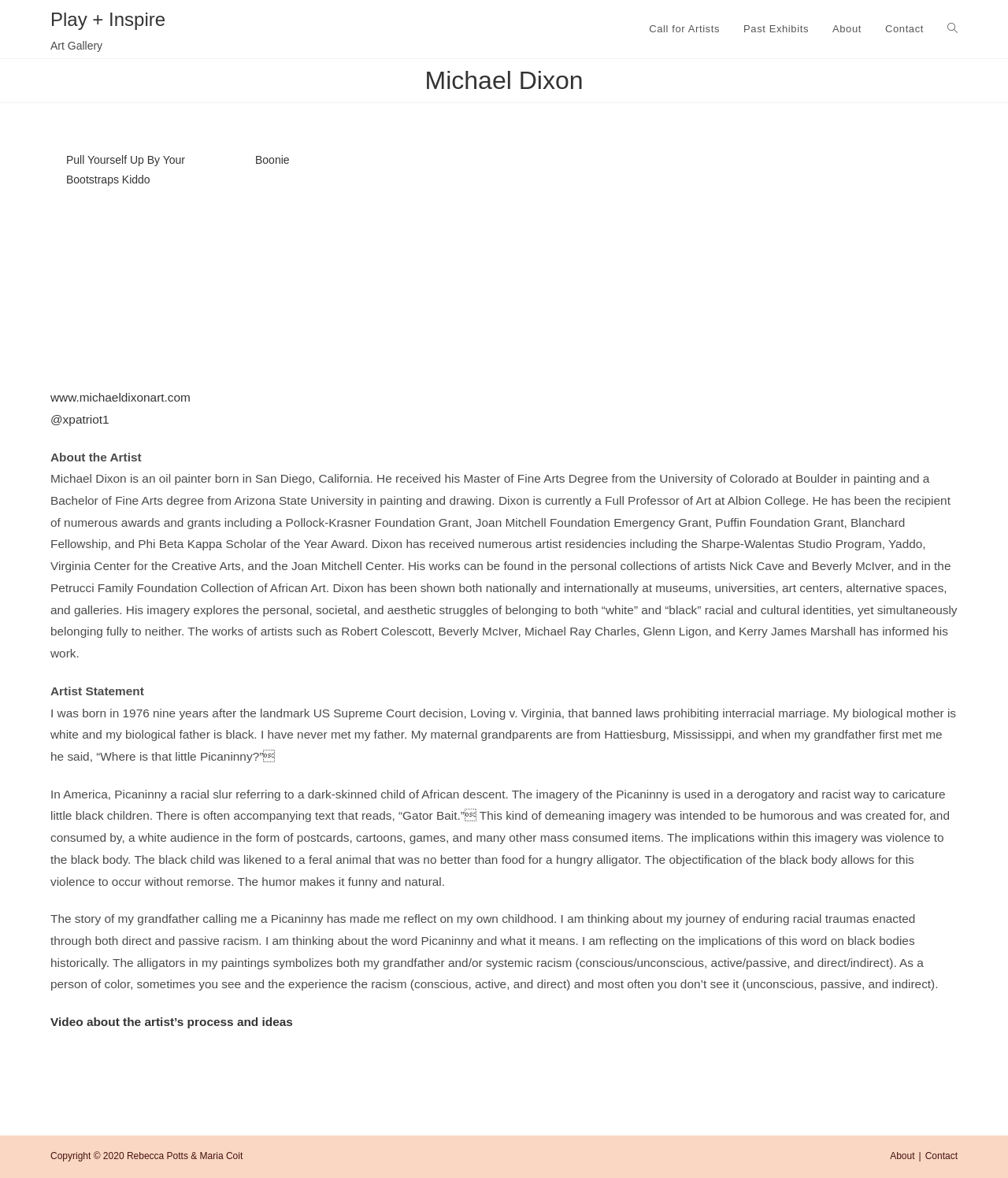Find the bounding box coordinates of the element you need to click on to perform this action: 'Search the website'. The coordinates should be represented by four float values between 0 and 1, in the format [left, top, right, bottom].

[0.928, 0.0, 0.962, 0.049]